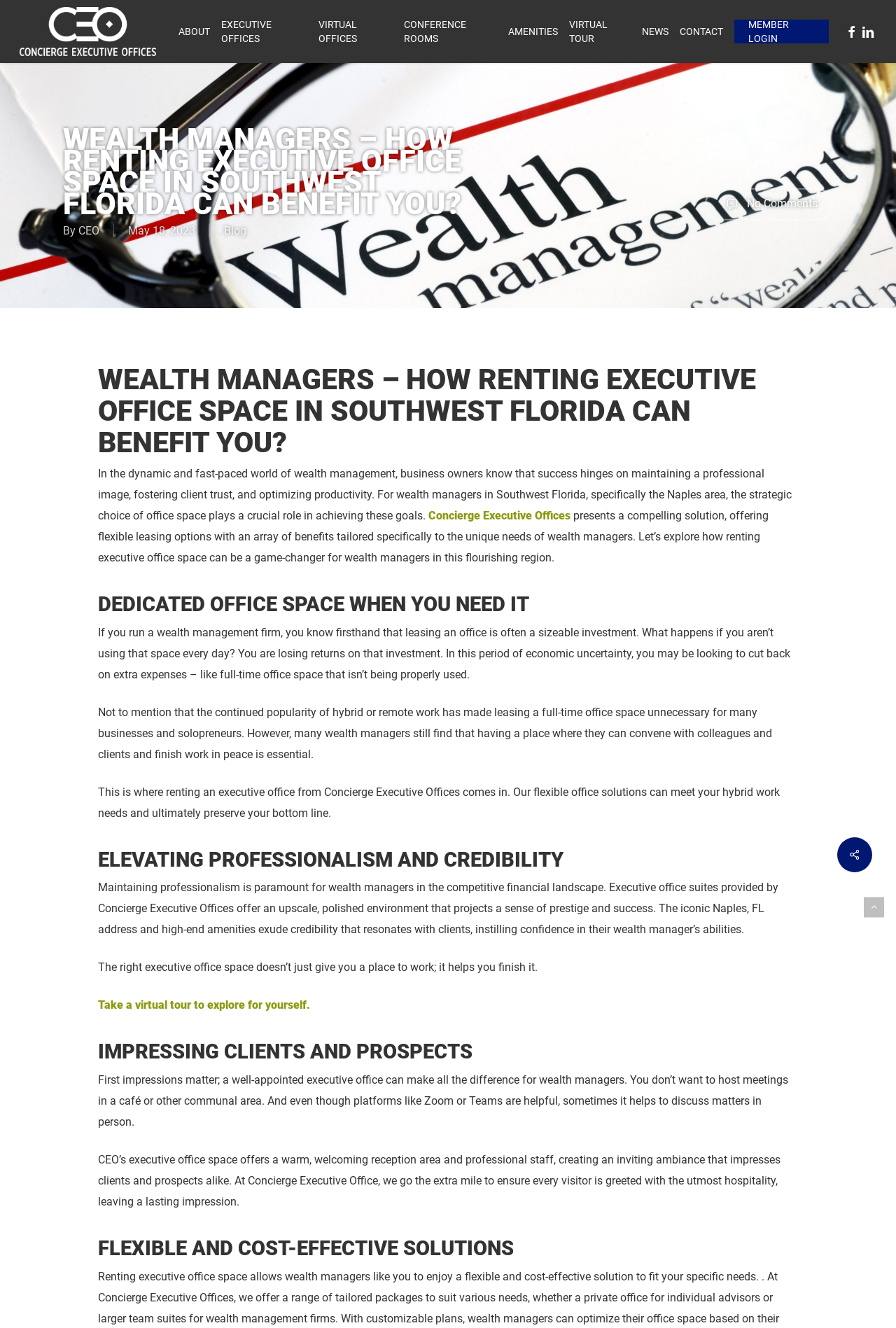Use a single word or phrase to answer the question:
What is the benefit of having a professional image for wealth managers?

Fostering client trust